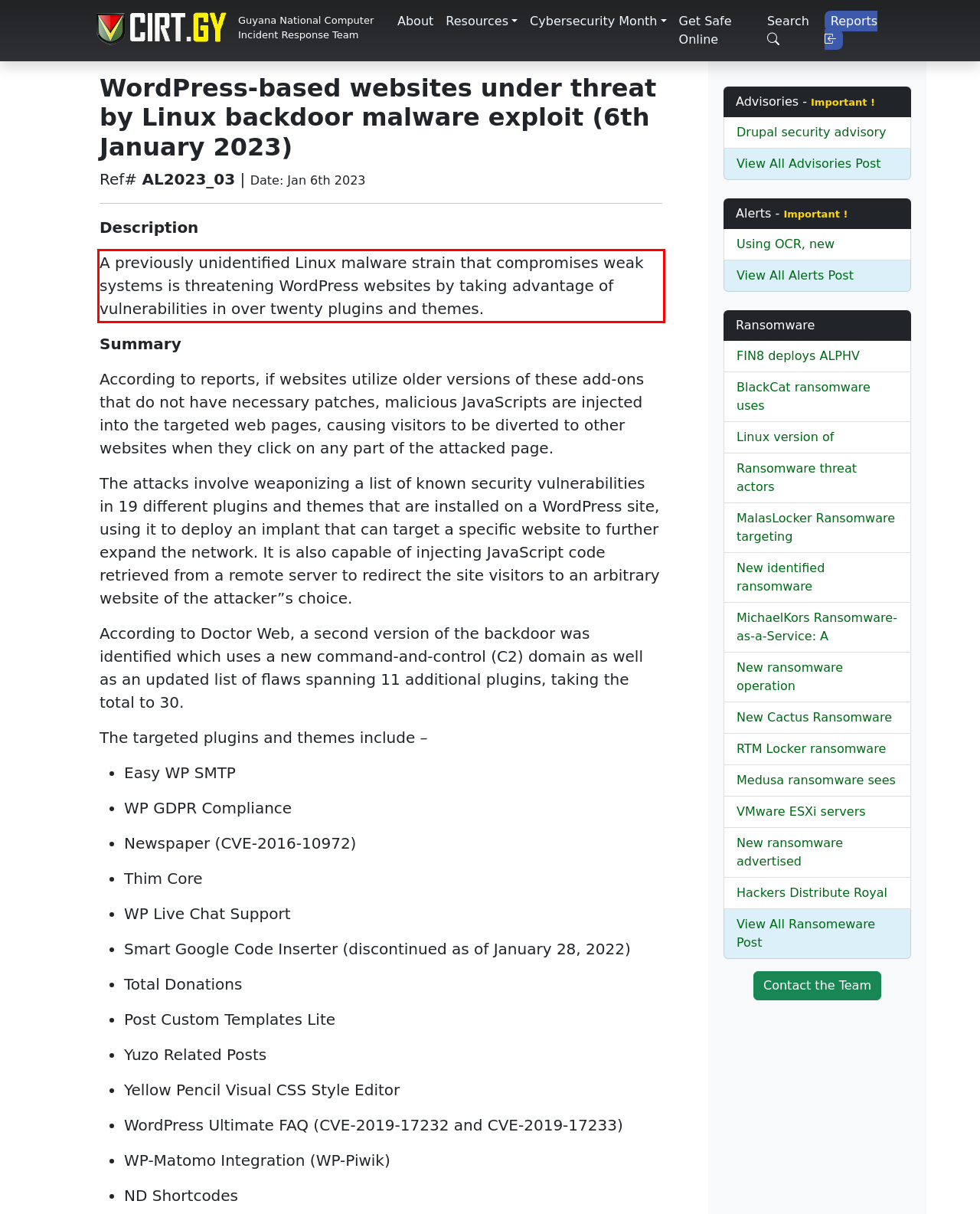You are given a screenshot showing a webpage with a red bounding box. Perform OCR to capture the text within the red bounding box.

A previously unidentified Linux malware strain that compromises weak systems is threatening WordPress websites by taking advantage of vulnerabilities in over twenty plugins and themes.